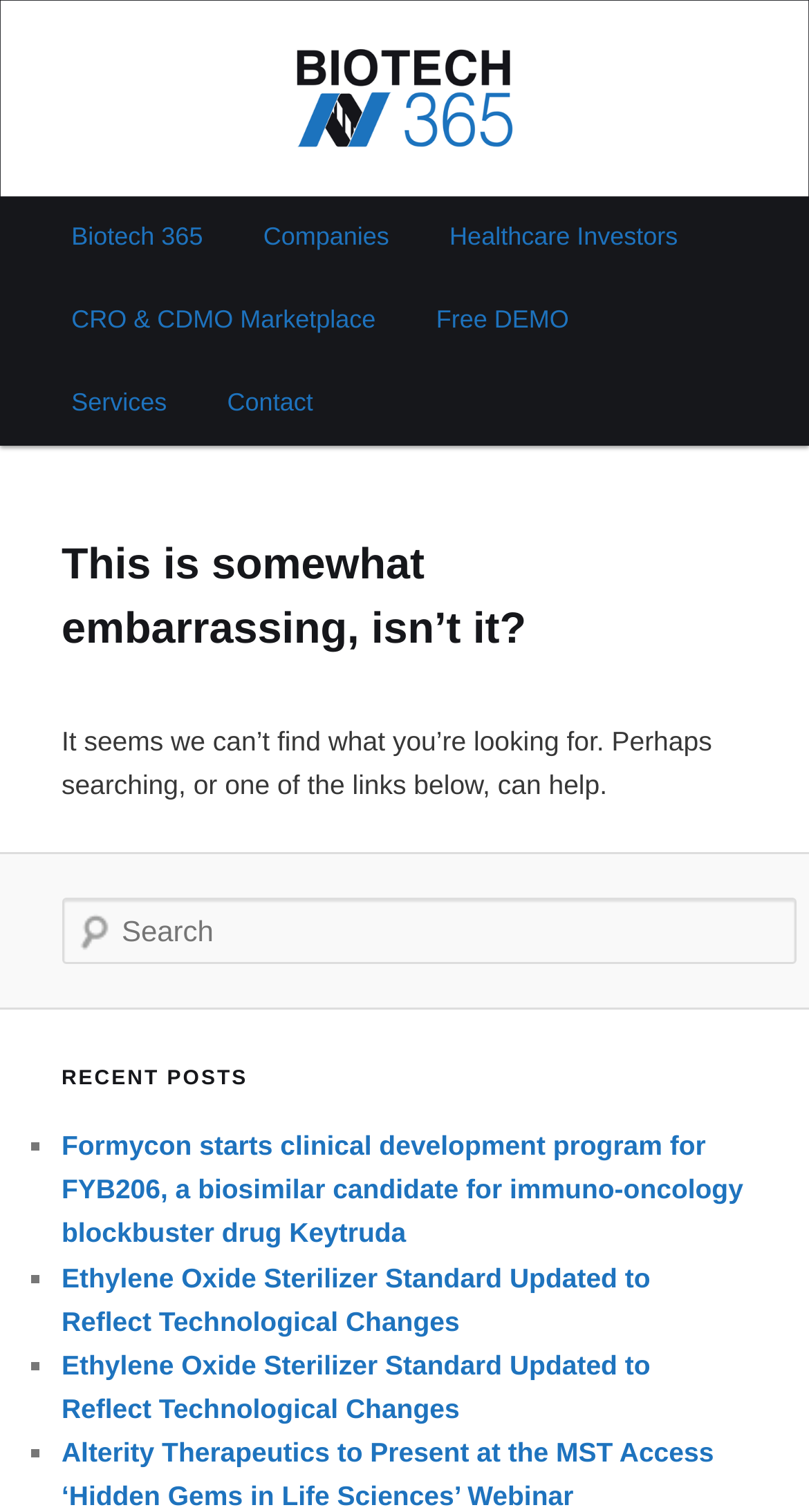Please locate the bounding box coordinates of the element that needs to be clicked to achieve the following instruction: "View current offers and coupons". The coordinates should be four float numbers between 0 and 1, i.e., [left, top, right, bottom].

None